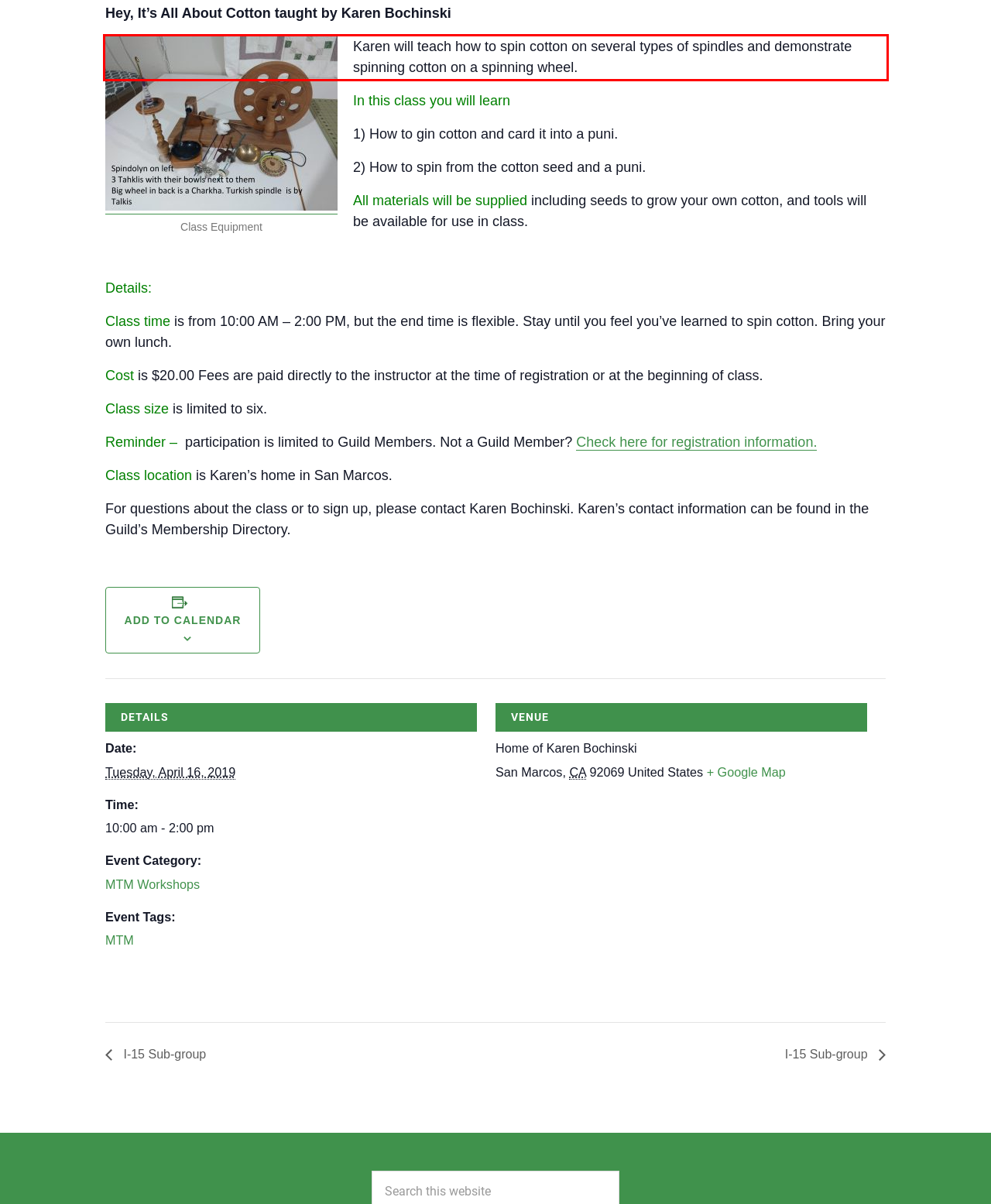You are given a screenshot showing a webpage with a red bounding box. Perform OCR to capture the text within the red bounding box.

Karen will teach how to spin cotton on several types of spindles and demonstrate spinning cotton on a spinning wheel.